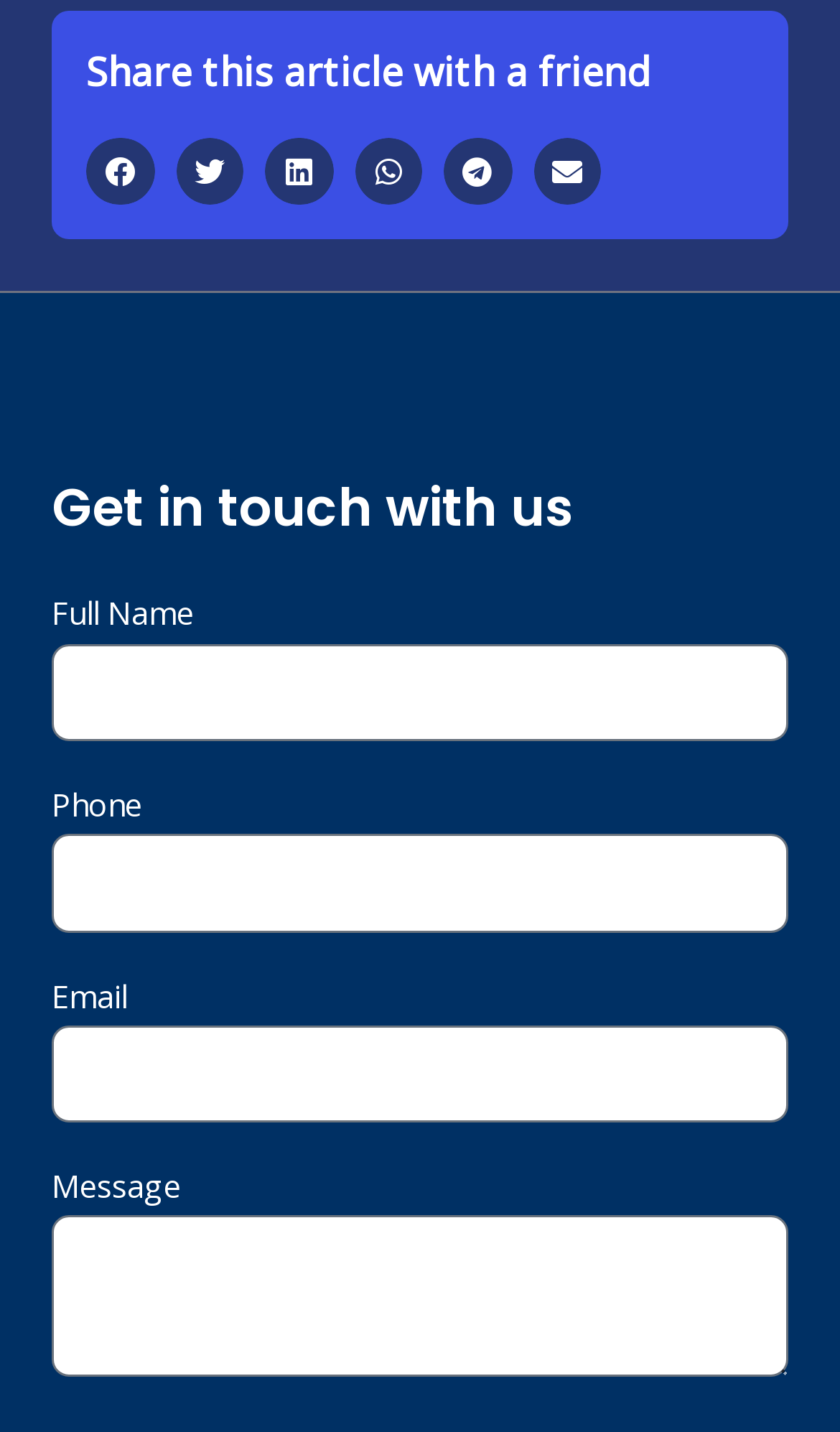Identify the coordinates of the bounding box for the element that must be clicked to accomplish the instruction: "Enter your full name".

[0.062, 0.449, 0.938, 0.518]